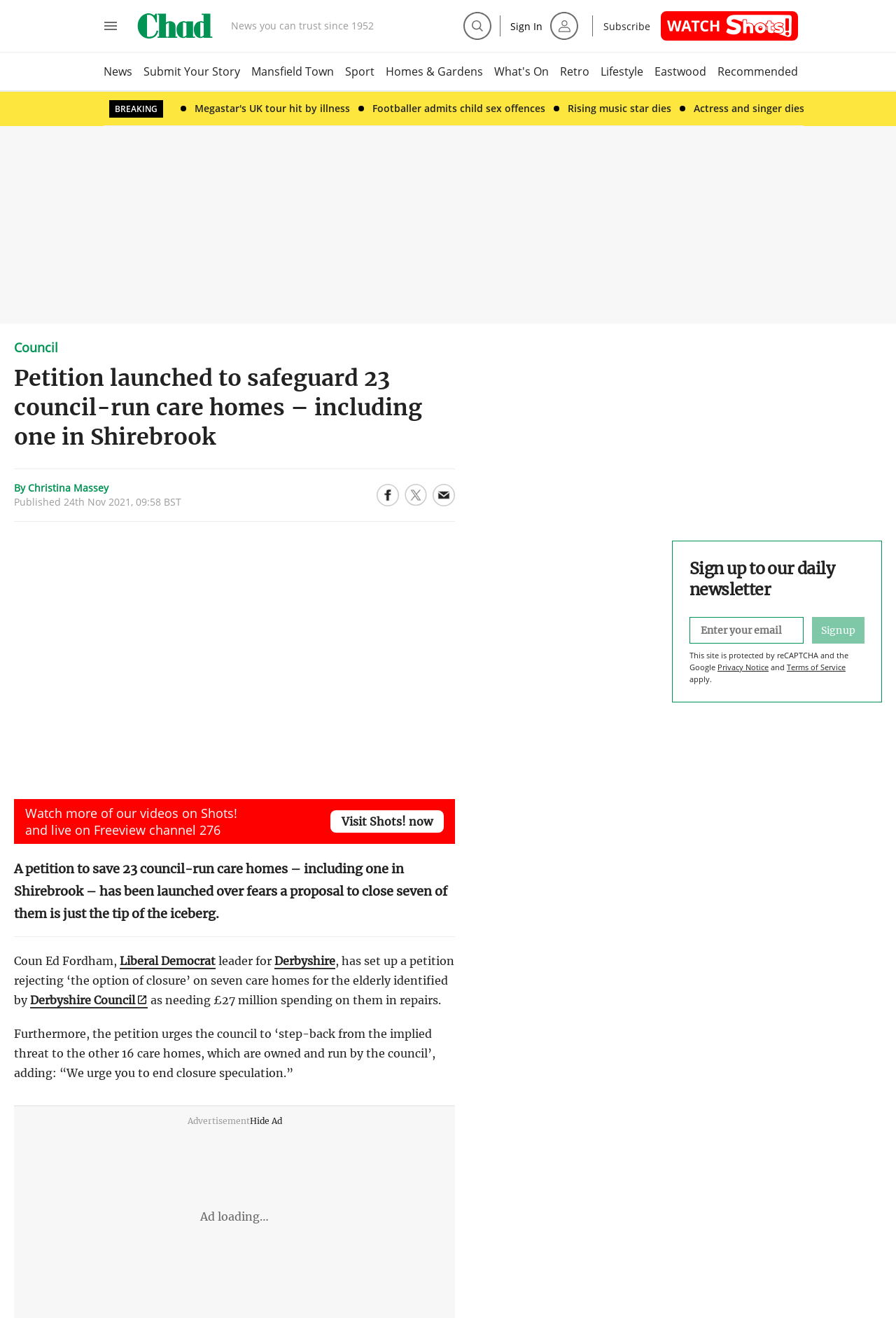Please identify the bounding box coordinates of the element's region that should be clicked to execute the following instruction: "Click on the 'REGISTER' link". The bounding box coordinates must be four float numbers between 0 and 1, i.e., [left, top, right, bottom].

None